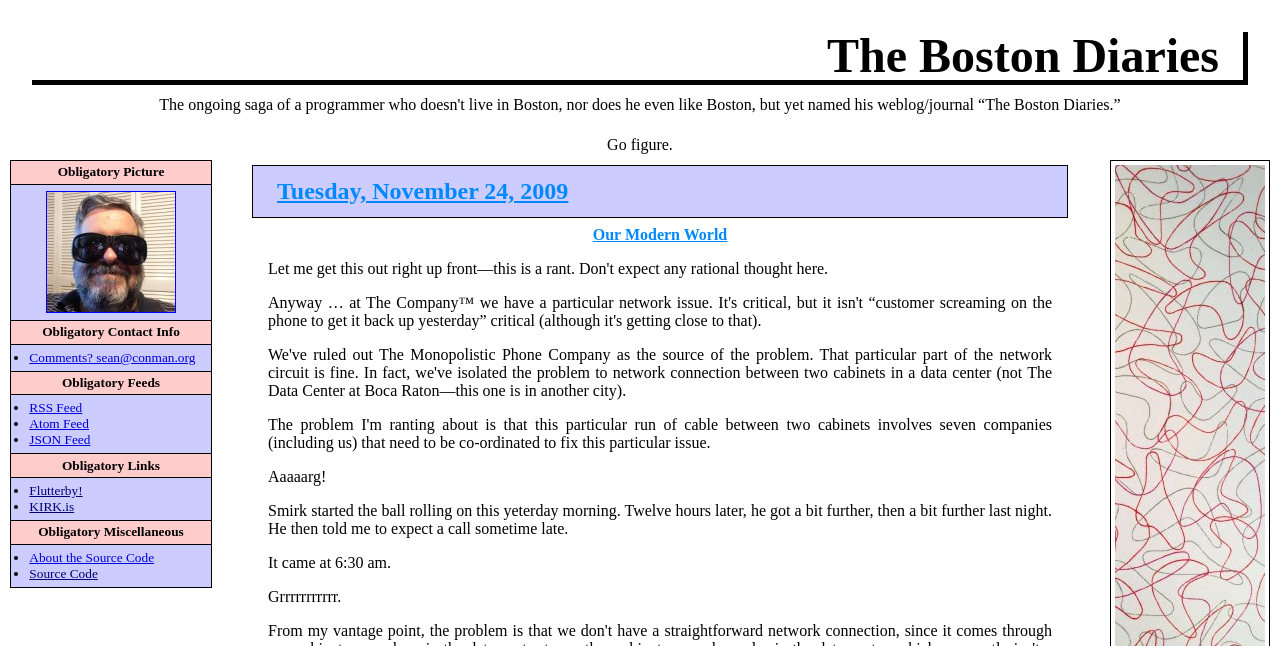What is the date of the latest article?
With the help of the image, please provide a detailed response to the question.

I found the latest article by looking at the headings on the webpage. The first heading after the main title 'The Boston Diaries' is 'Tuesday, November 24, 2009', which indicates the date of the latest article.